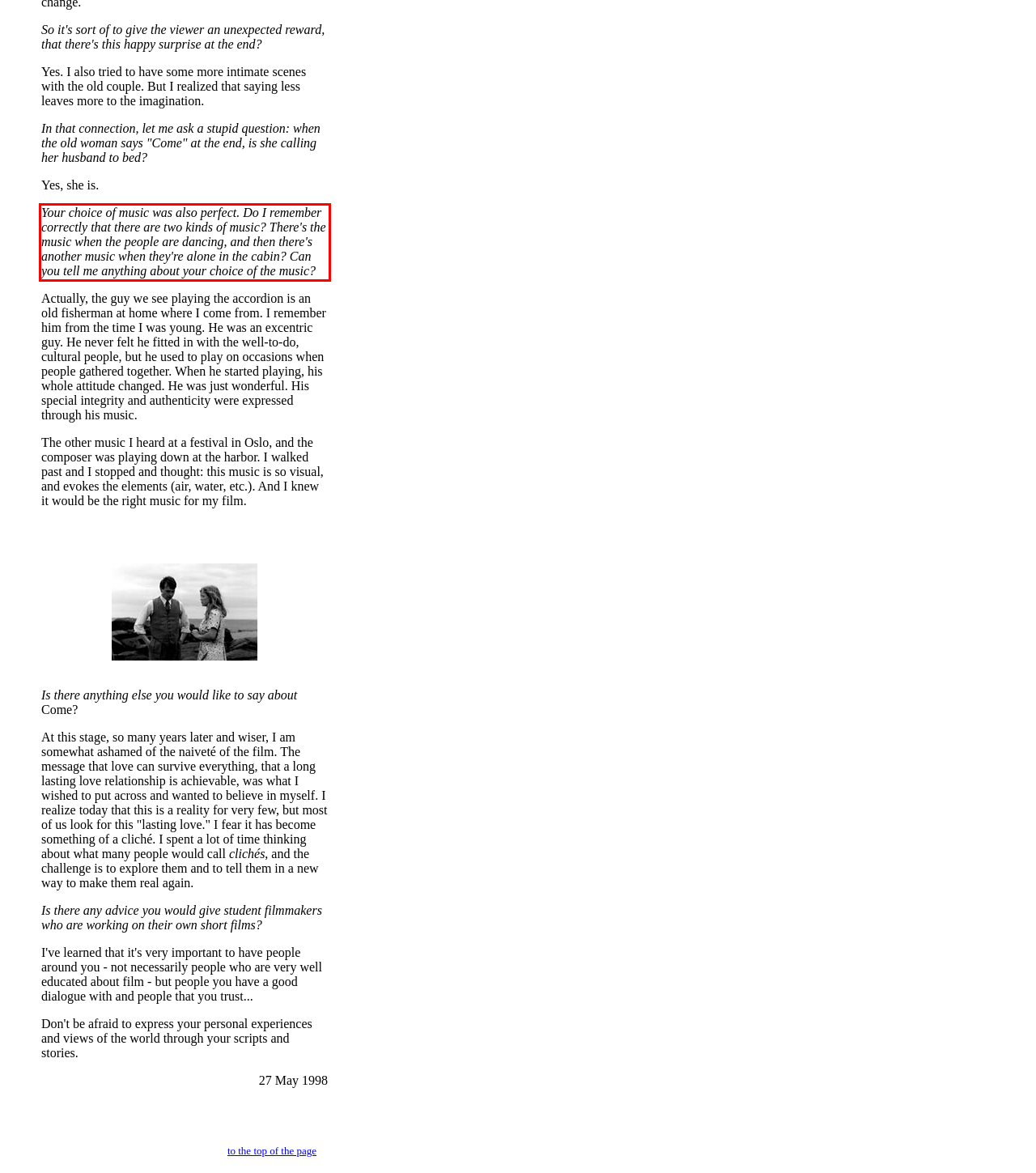Identify the text inside the red bounding box on the provided webpage screenshot by performing OCR.

Your choice of music was also perfect. Do I remember correctly that there are two kinds of music? There's the music when the people are dancing, and then there's another music when they're alone in the cabin? Can you tell me anything about your choice of the music?